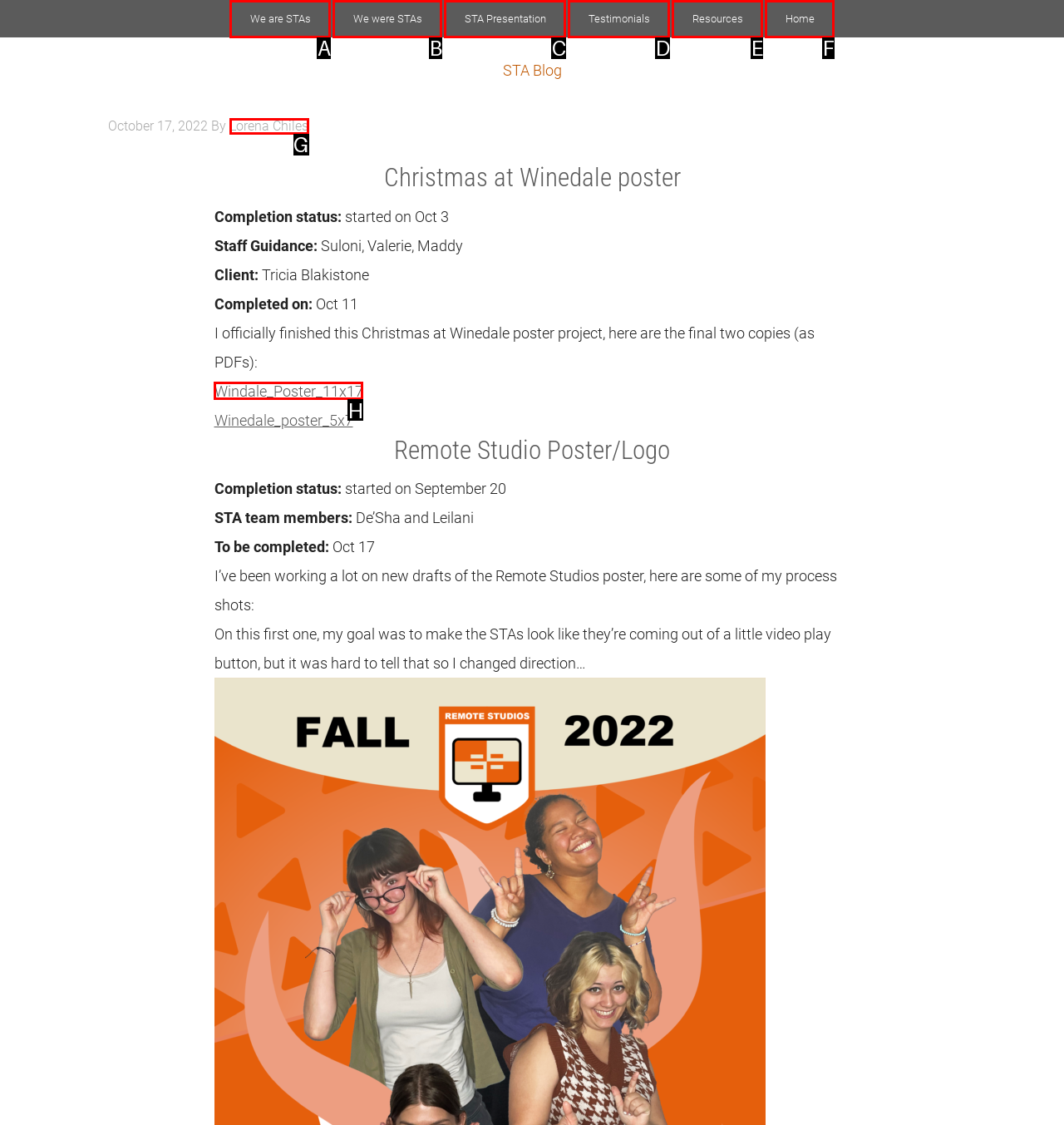Determine which HTML element fits the description: Lorena Chiles. Answer with the letter corresponding to the correct choice.

G